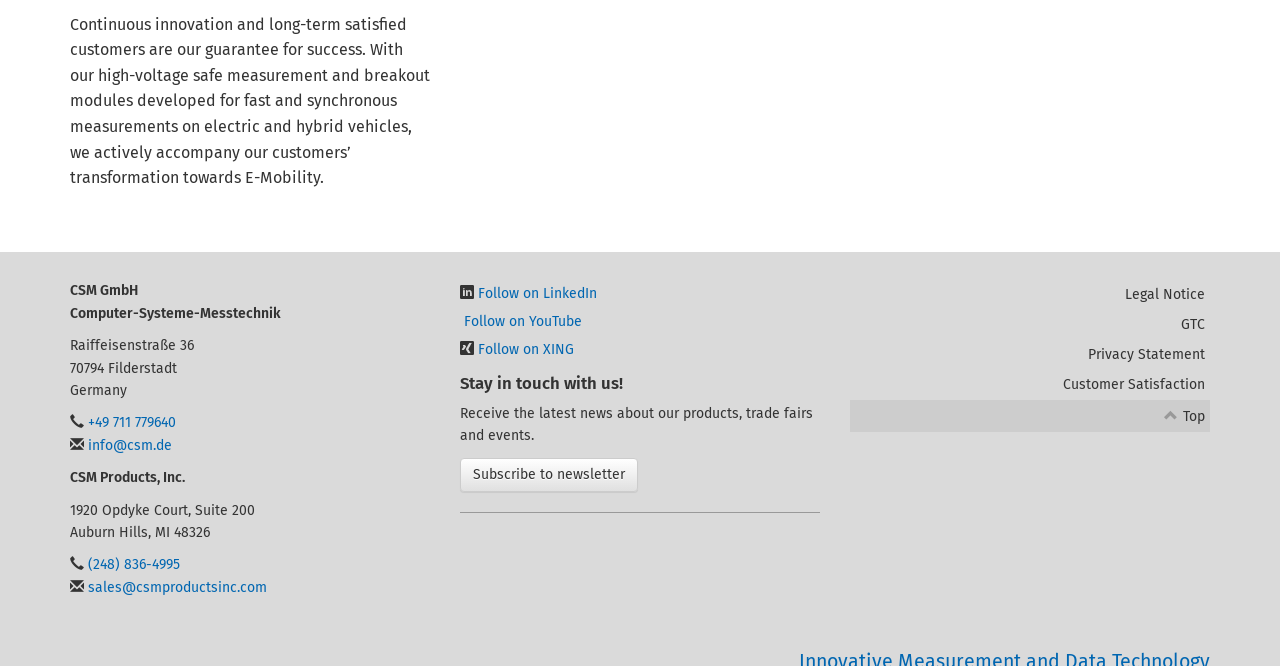Give a one-word or one-phrase response to the question: 
How can I contact the company?

Phone or email